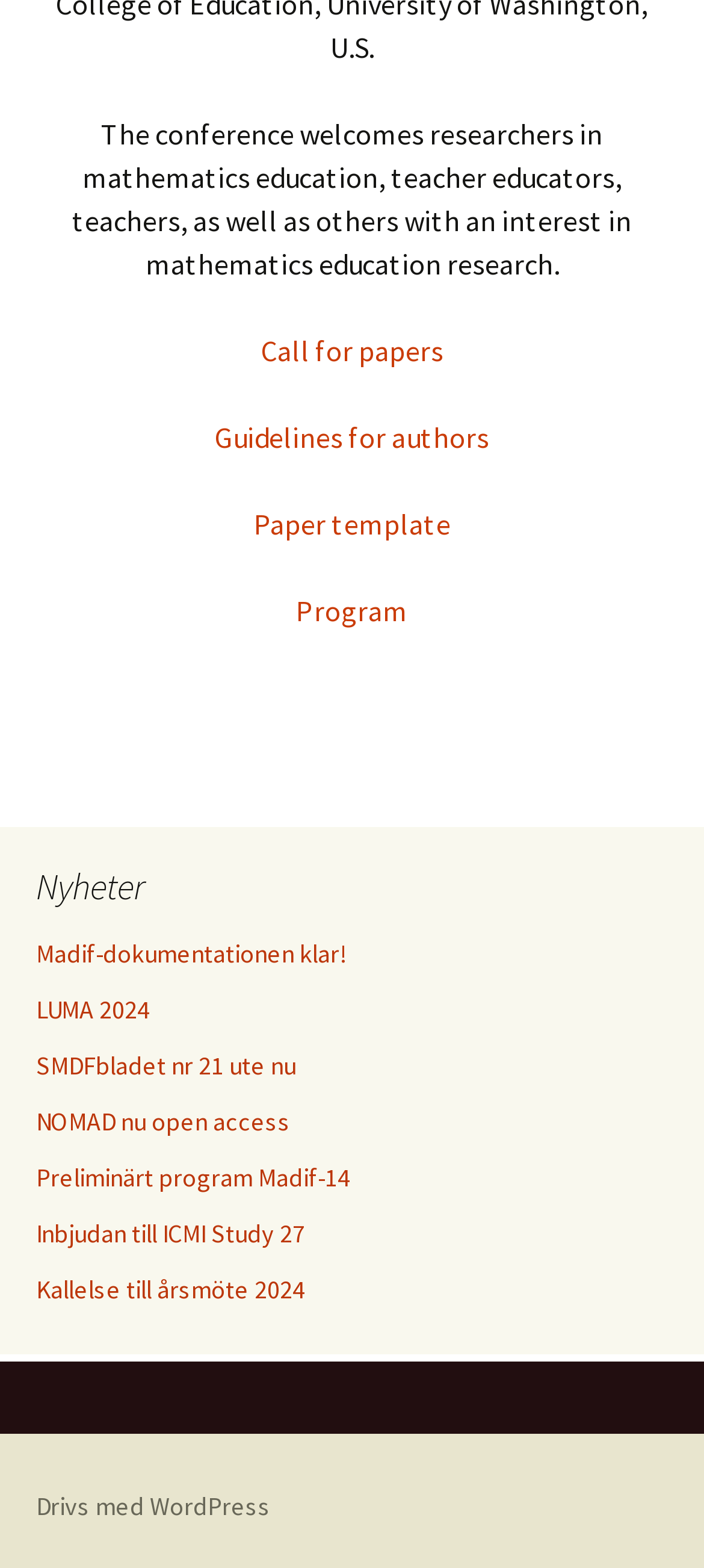Kindly determine the bounding box coordinates for the area that needs to be clicked to execute this instruction: "Read guidelines for authors".

[0.305, 0.267, 0.695, 0.29]